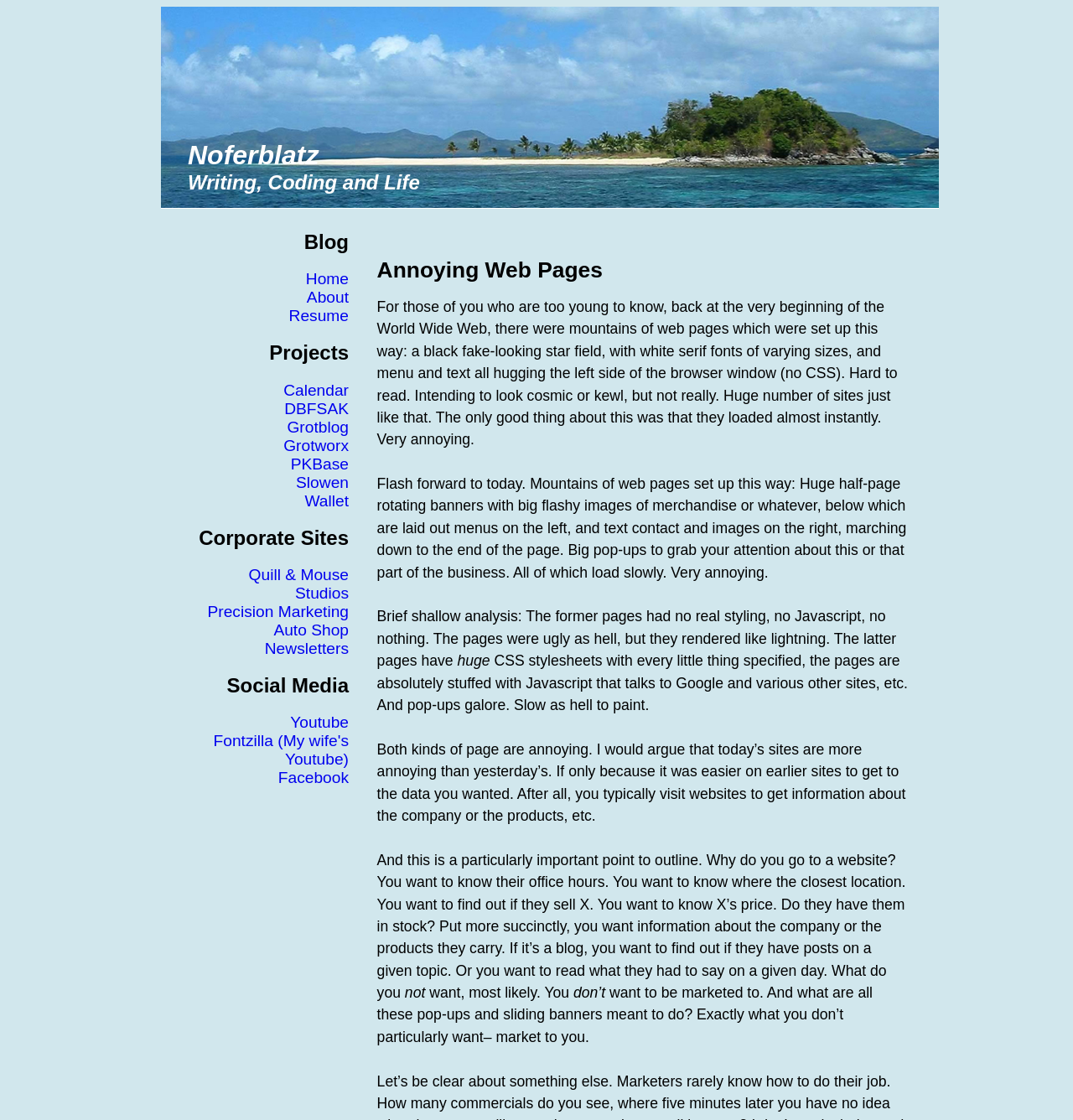Show the bounding box coordinates of the element that should be clicked to complete the task: "Check out DBFSAK".

[0.265, 0.357, 0.325, 0.372]